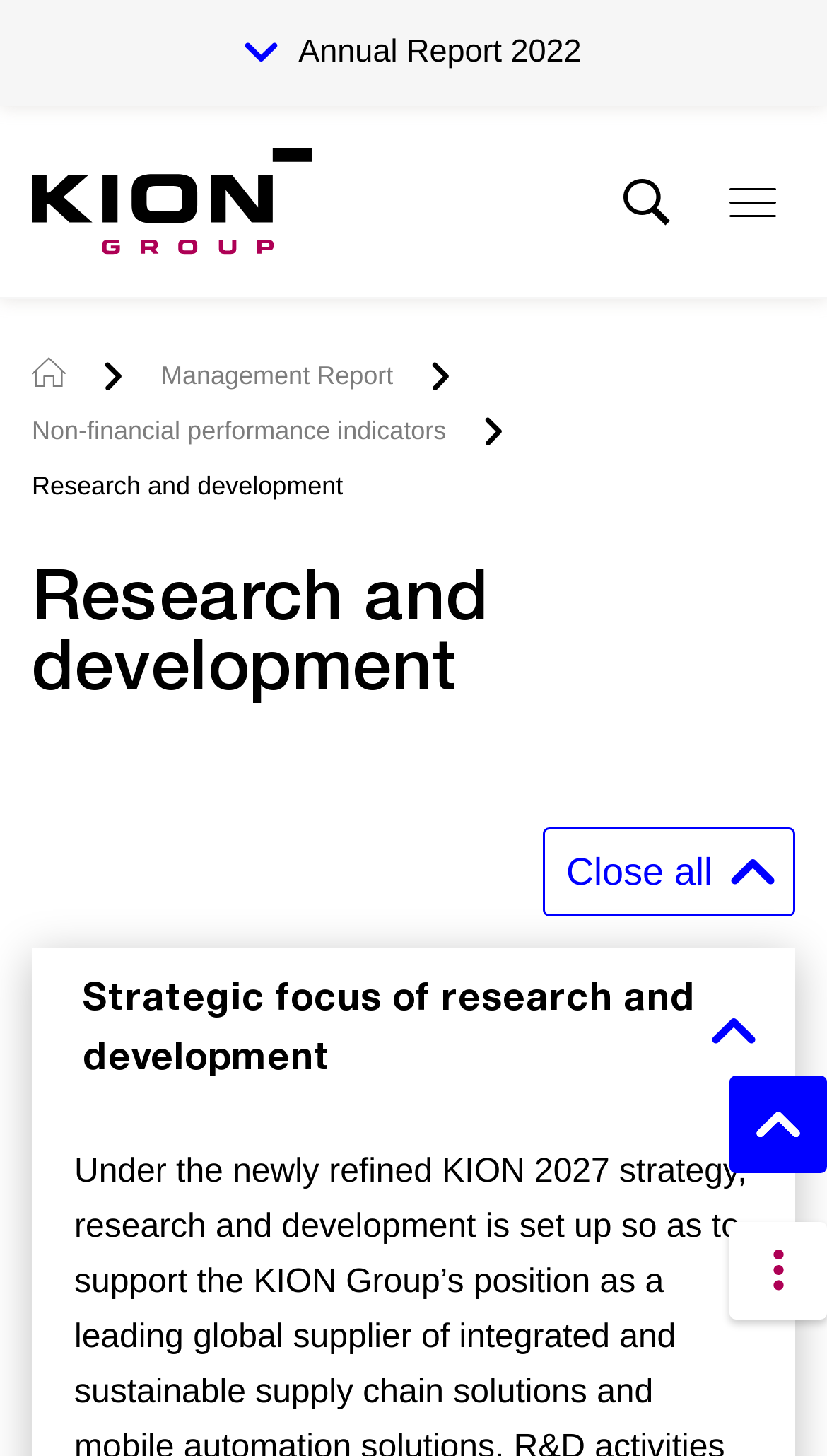Please identify the bounding box coordinates of the area that needs to be clicked to follow this instruction: "View Research and development".

[0.038, 0.315, 0.415, 0.353]